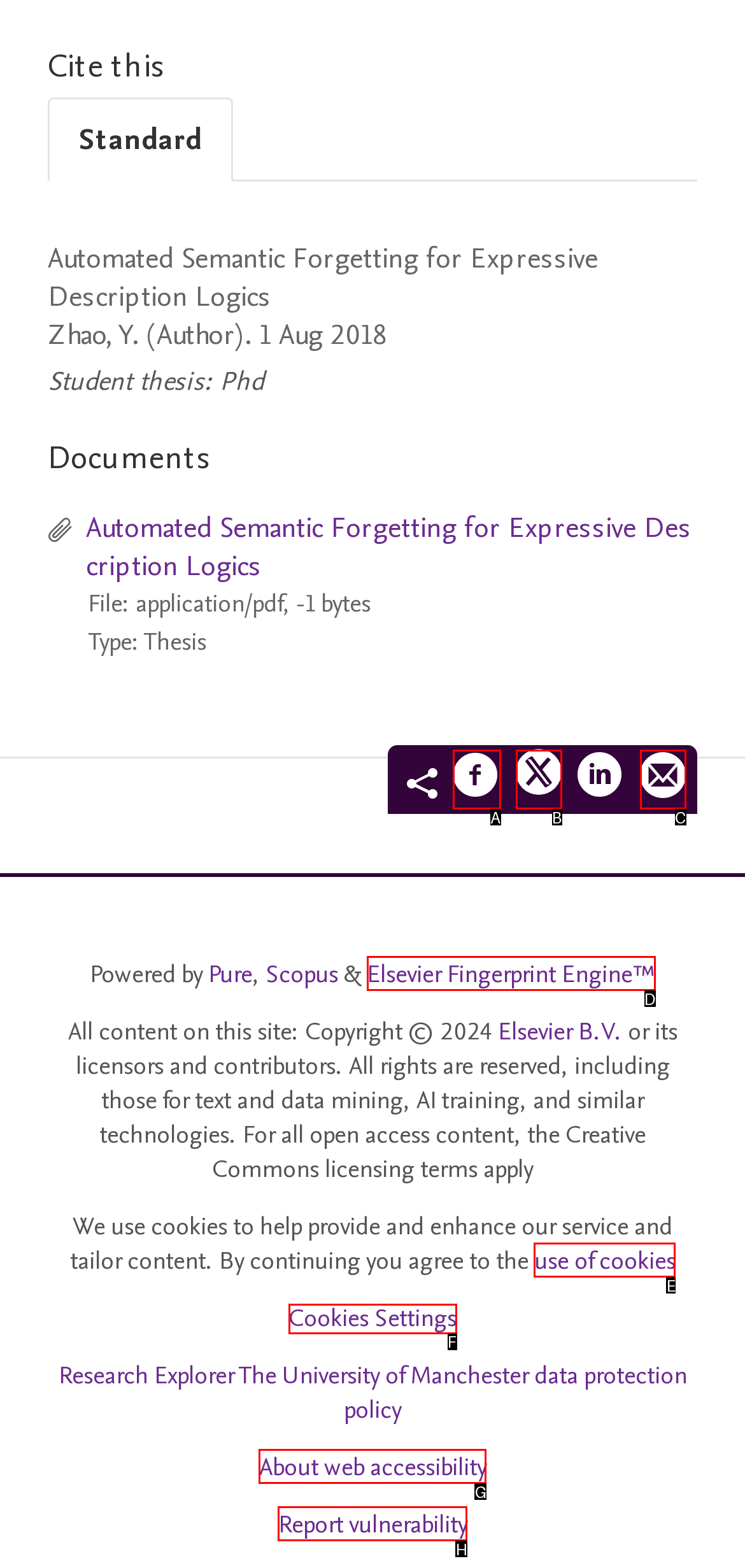From the choices given, find the HTML element that matches this description: aria-label="Share by email". Answer with the letter of the selected option directly.

C